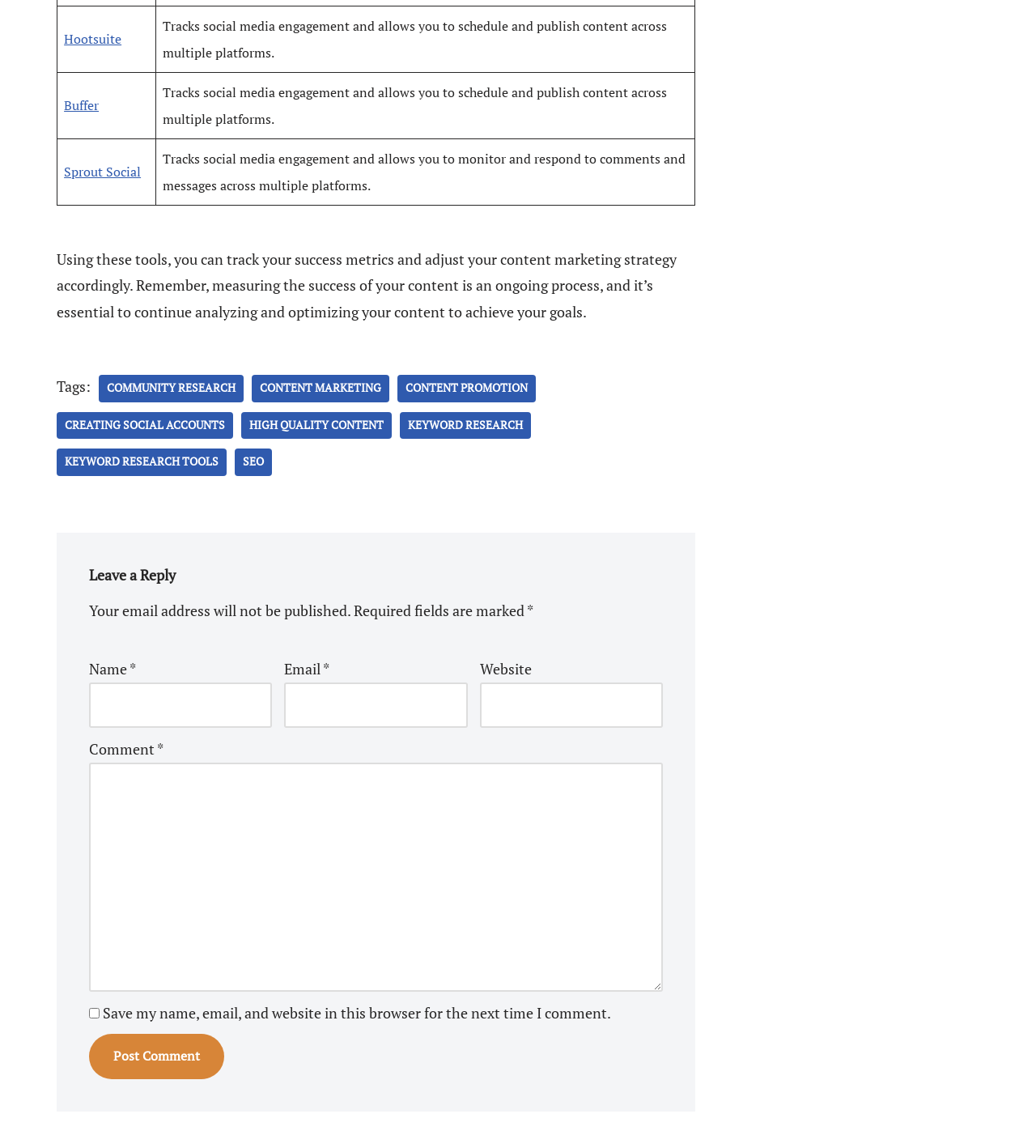What is the function of the 'Post Comment' button?
Provide a detailed answer to the question using information from the image.

The 'Post Comment' button is located at the bottom of the comment form and is likely used to submit the user's comment to the webpage.